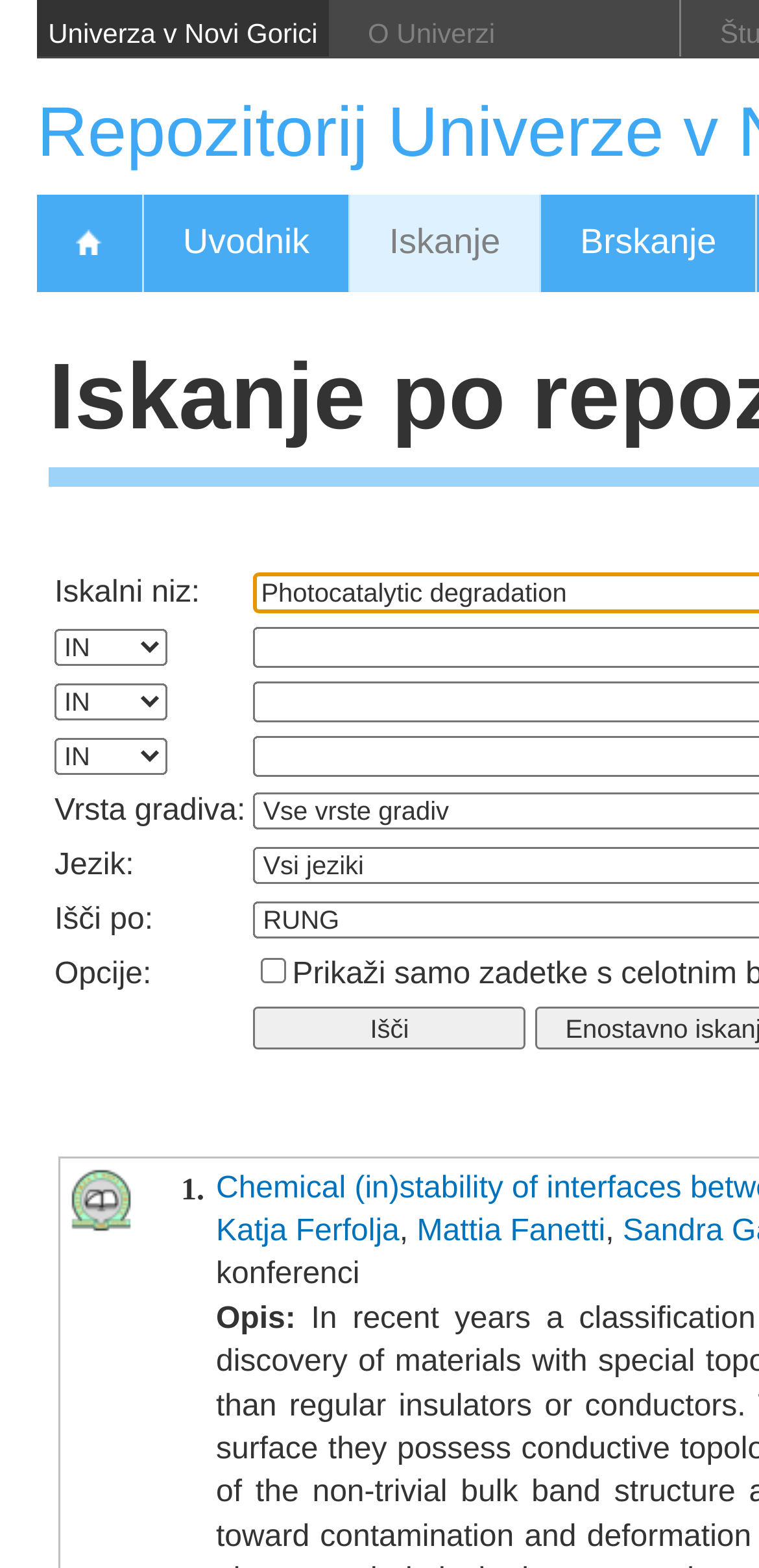What is the logo image located at?
Your answer should be a single word or phrase derived from the screenshot.

Top-right corner